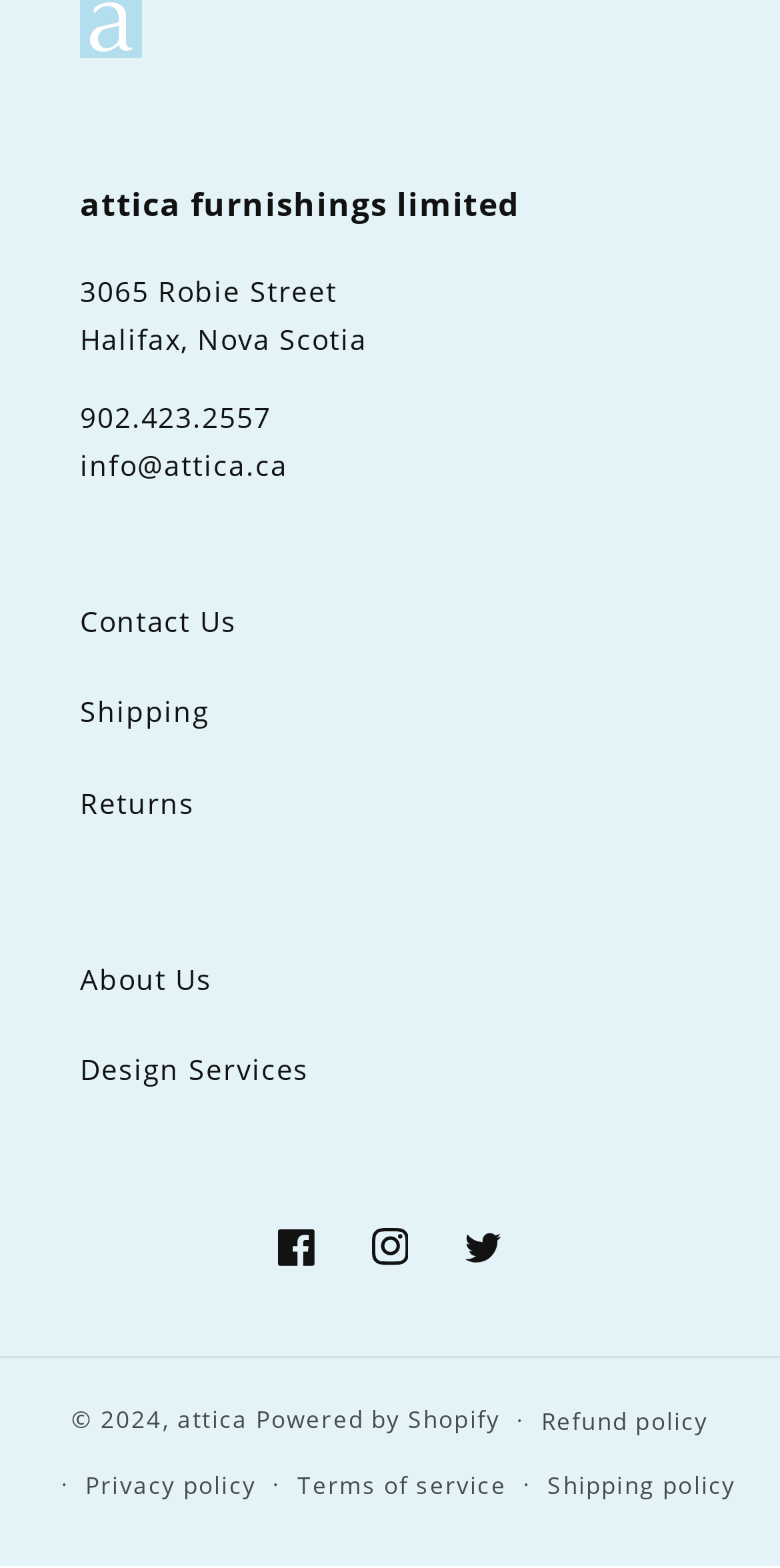Can you provide the bounding box coordinates for the element that should be clicked to implement the instruction: "Click on the Flare Network link"?

None